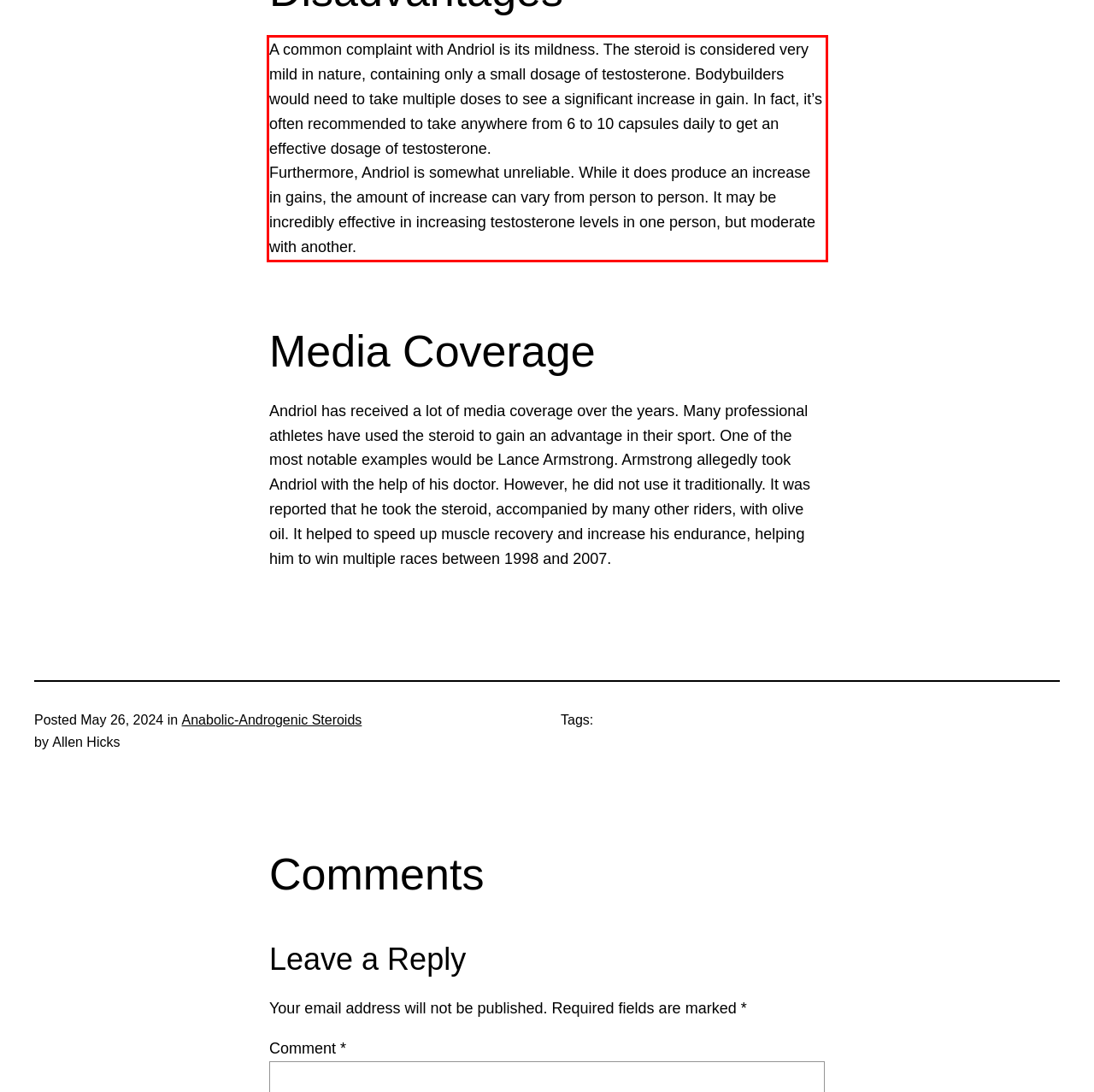Your task is to recognize and extract the text content from the UI element enclosed in the red bounding box on the webpage screenshot.

A common complaint with Andriol is its mildness. The steroid is considered very mild in nature, containing only a small dosage of testosterone. Bodybuilders would need to take multiple doses to see a significant increase in gain. In fact, it’s often recommended to take anywhere from 6 to 10 capsules daily to get an effective dosage of testosterone. Furthermore, Andriol is somewhat unreliable. While it does produce an increase in gains, the amount of increase can vary from person to person. It may be incredibly effective in increasing testosterone levels in one person, but moderate with another.